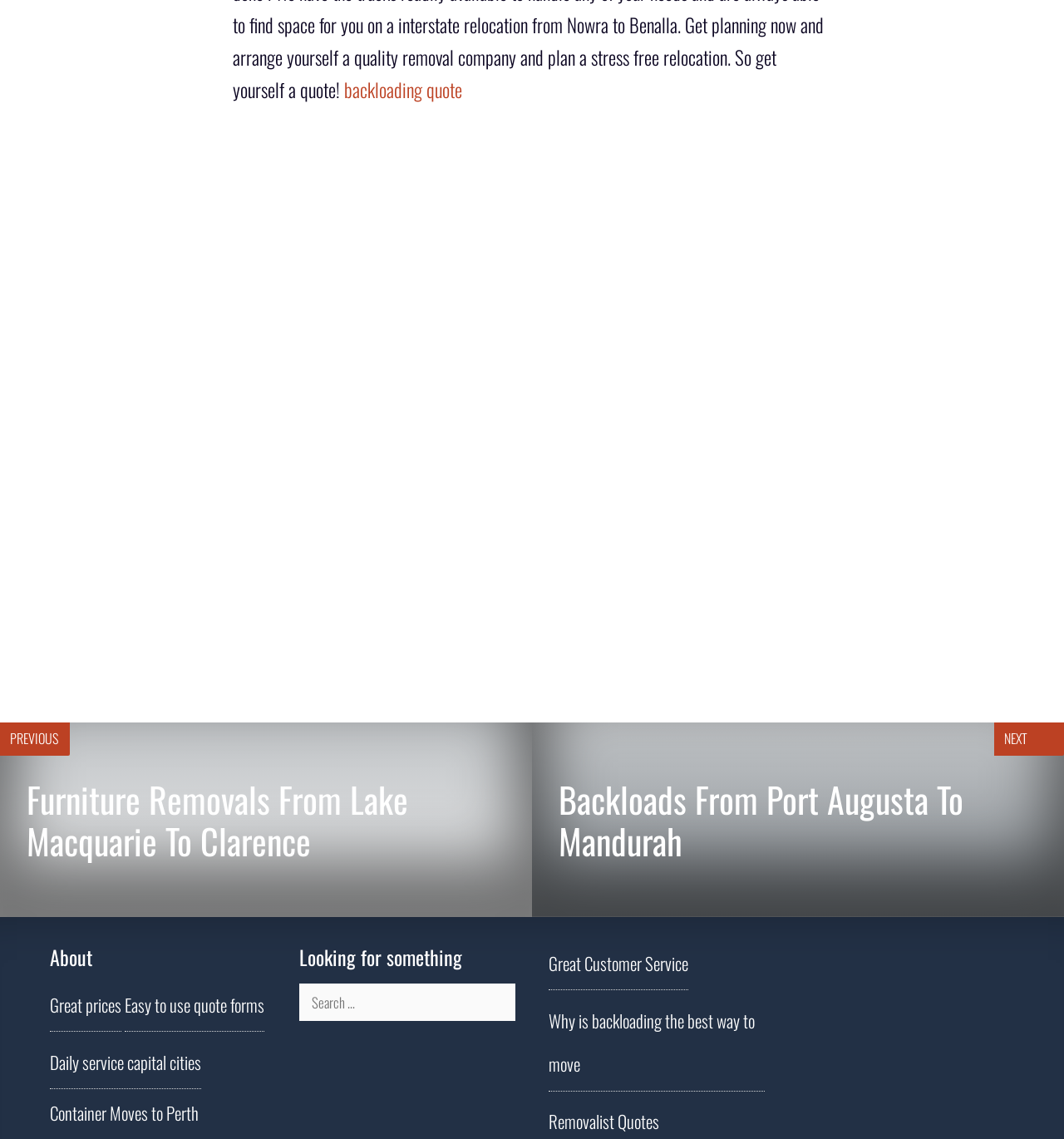Utilize the information from the image to answer the question in detail:
What is the benefit of using this service?

On the webpage, I can see a static text 'Great prices' which suggests that one of the benefits of using this service is that it offers competitive pricing. Additionally, there are other benefits mentioned, such as 'Easy to use quote forms' and 'Daily service capital cities'.